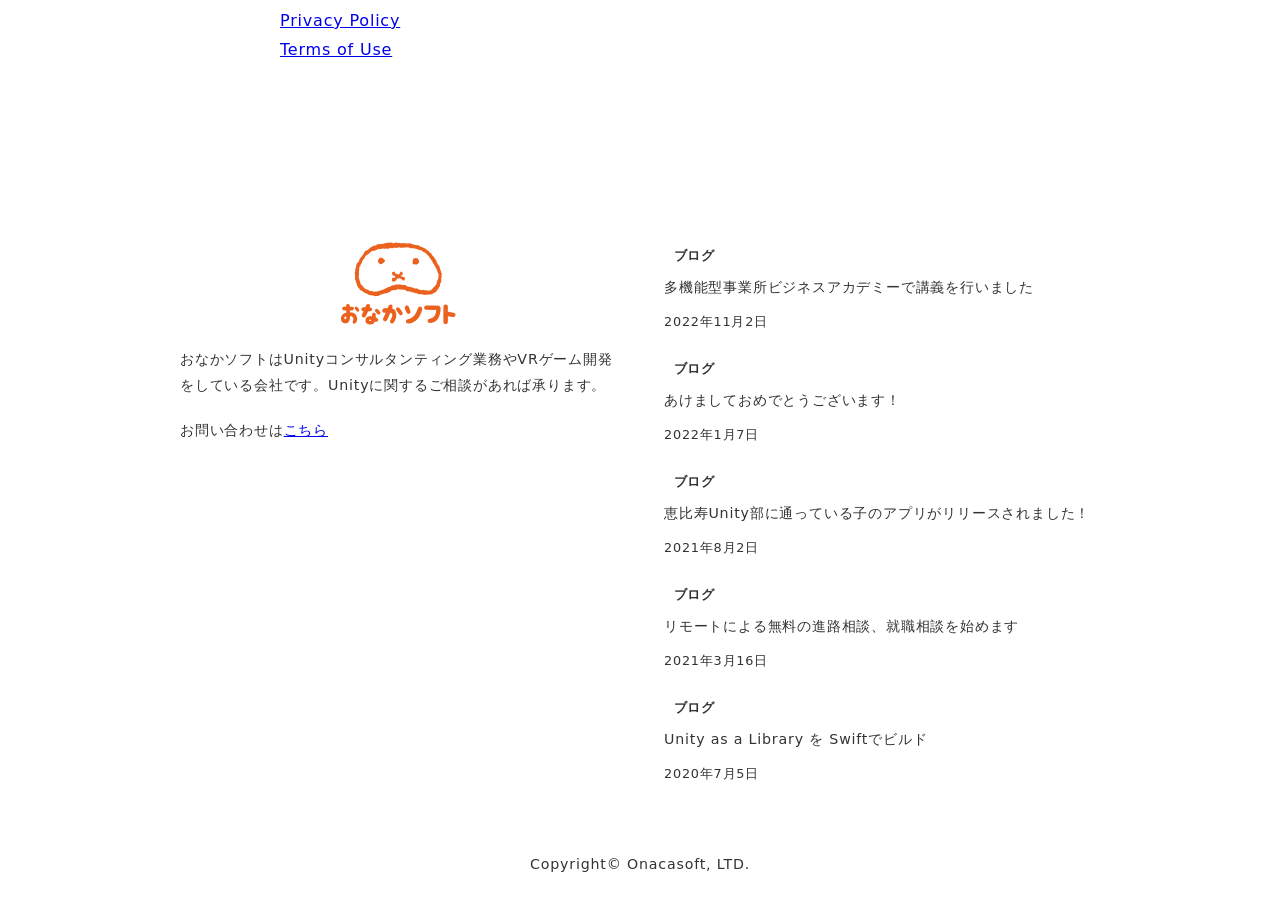Show the bounding box coordinates for the HTML element as described: "alt="おなかソフト"".

[0.252, 0.306, 0.37, 0.324]